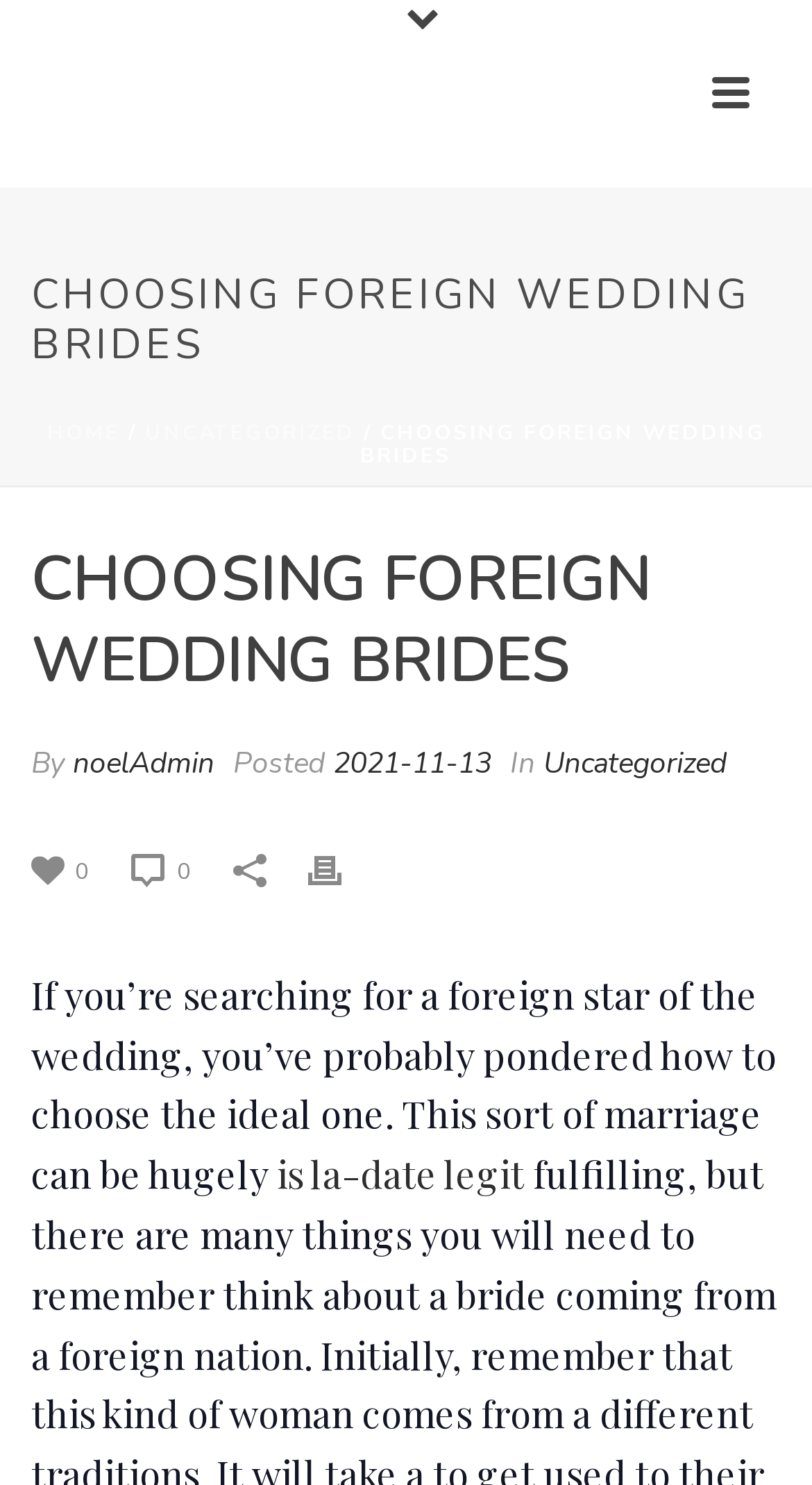Specify the bounding box coordinates of the area that needs to be clicked to achieve the following instruction: "Read the article title".

[0.038, 0.182, 0.962, 0.25]